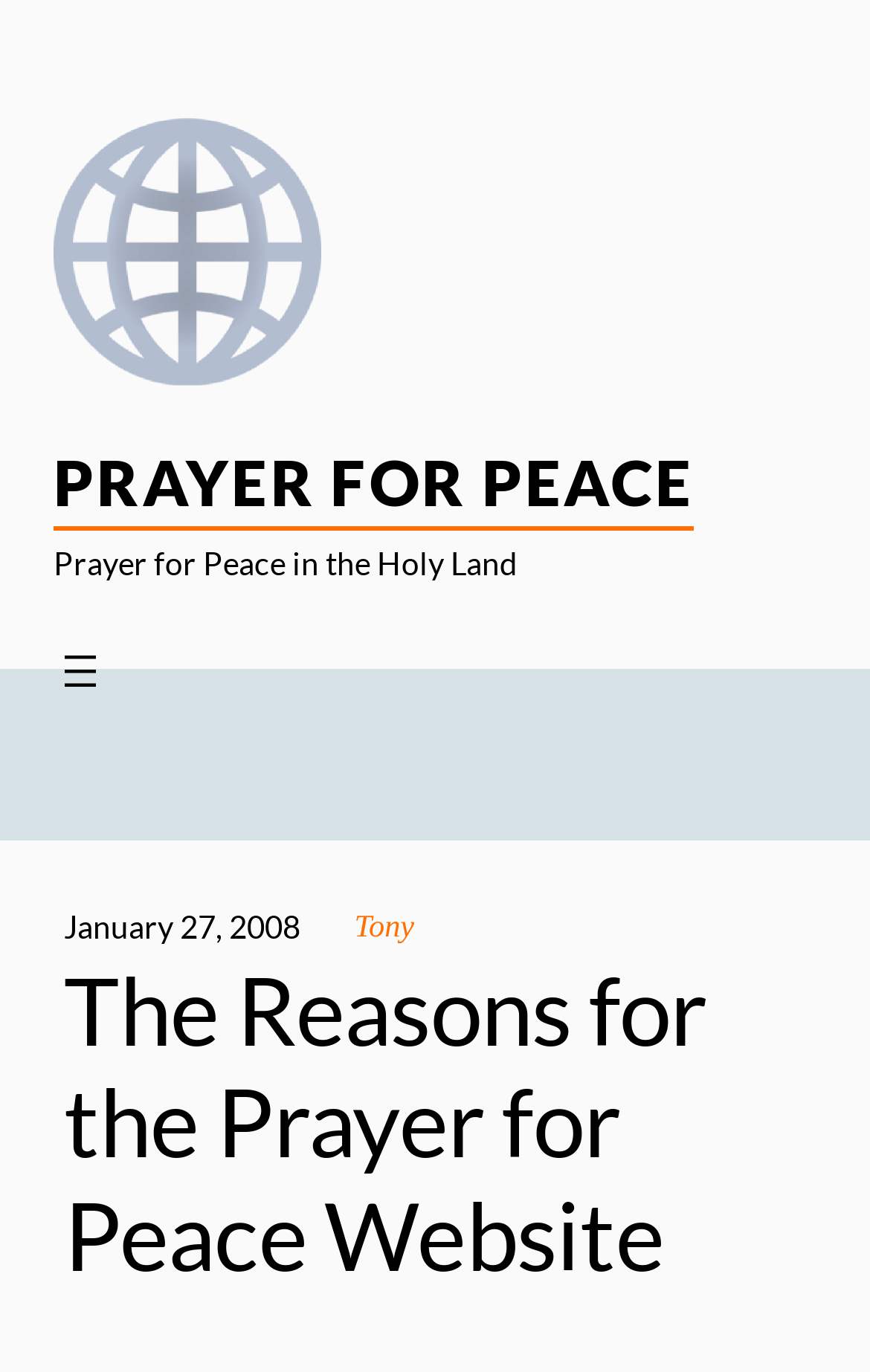Elaborate on the information and visuals displayed on the webpage.

The webpage is about the Prayer for Peace website, with a prominent link and image at the top left corner, both labeled "Prayer for Peace". Below this, there is a large heading "PRAYER FOR PEACE" that spans across most of the width of the page. 

Underneath the heading, there is a static text "Prayer for Peace in the Holy Land". To the right of this text, there is a navigation menu labeled "Navigation" with an "Open menu" button, accompanied by a small icon. 

Further down, there is a timestamp "January 27, 2008" and a name "Tony" positioned to the right of the timestamp. At the bottom of the page, there is a heading "The Reasons for the Prayer for Peace Website" that stretches across the width of the page.